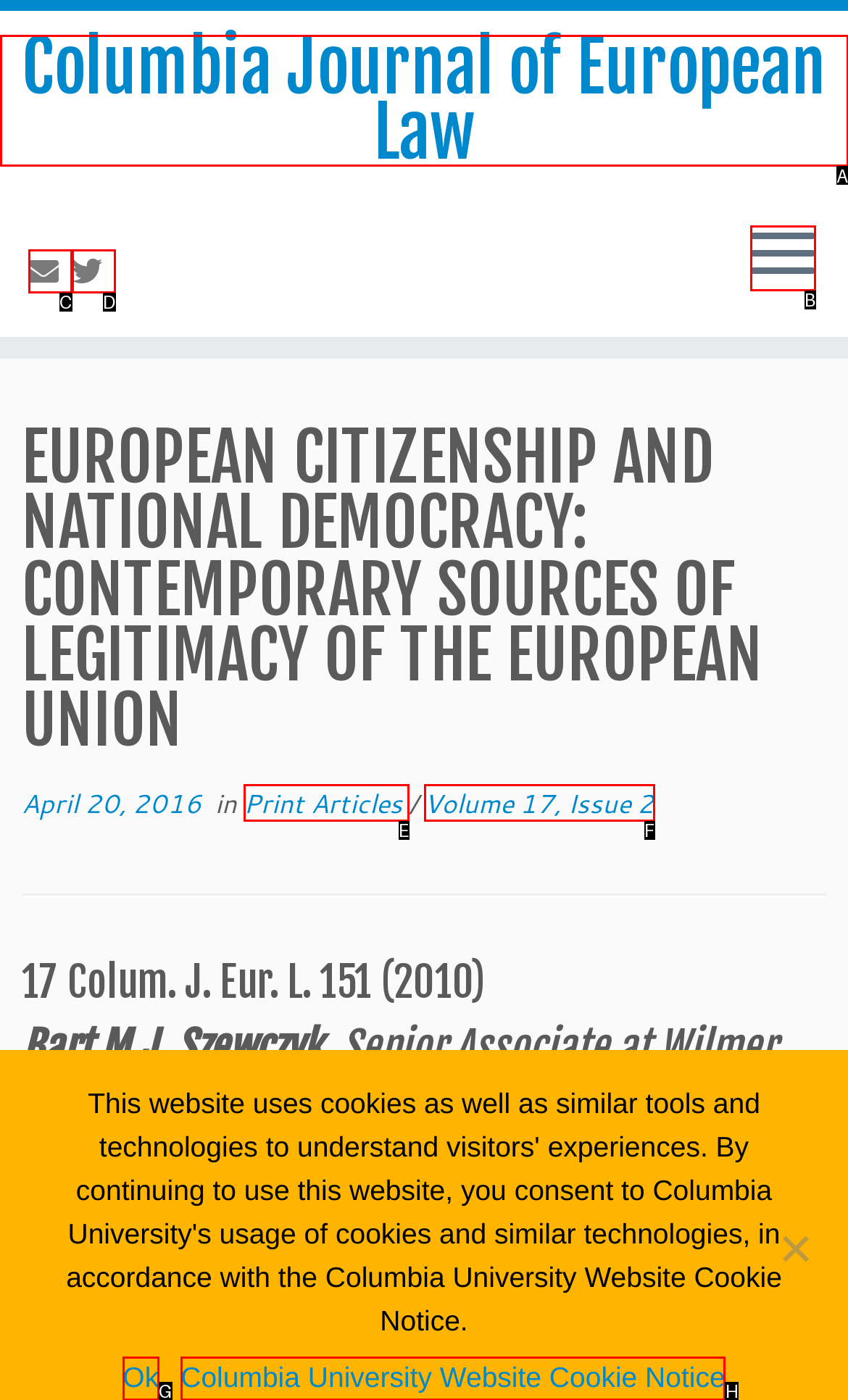Select the correct HTML element to complete the following task: Click on the journal title
Provide the letter of the choice directly from the given options.

A